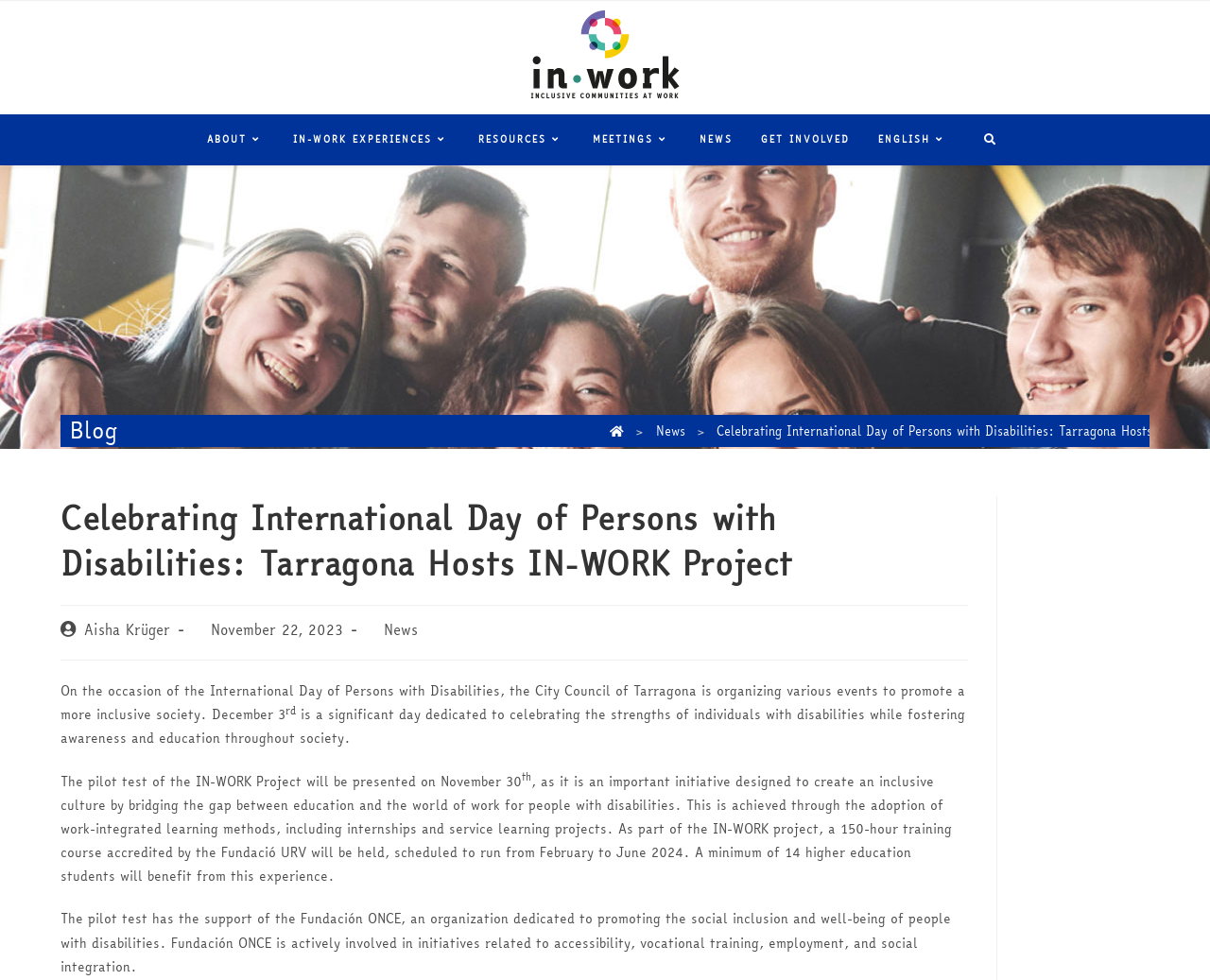Using the element description Home, predict the bounding box coordinates for the UI element. Provide the coordinates in (top-left x, top-left y, bottom-right x, bottom-right y) format with values ranging from 0 to 1.

[0.5, 0.43, 0.52, 0.449]